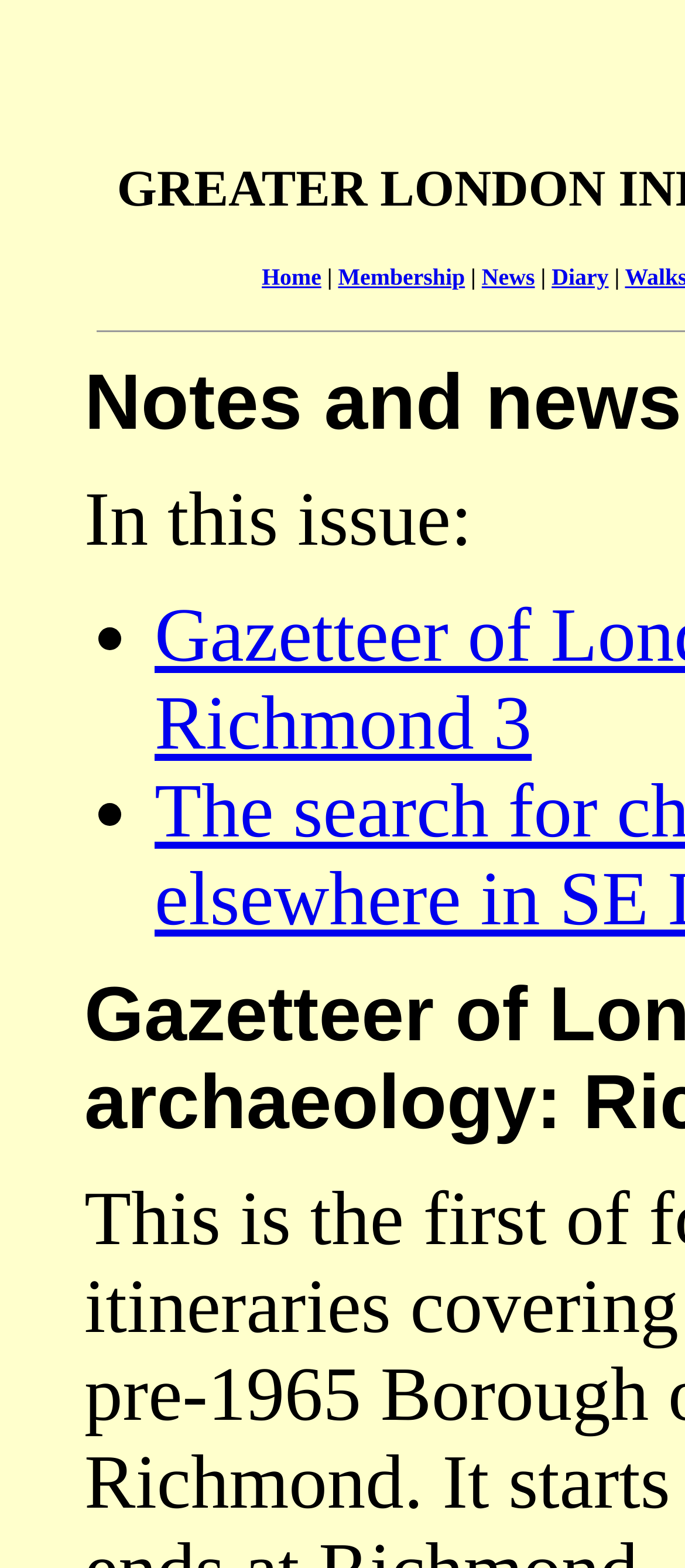What is the position of the 'News' link?
Can you provide a detailed and comprehensive answer to the question?

I analyzed the navigation links and found that the 'News' link is the third link from the left, after 'Home' and 'Membership'.